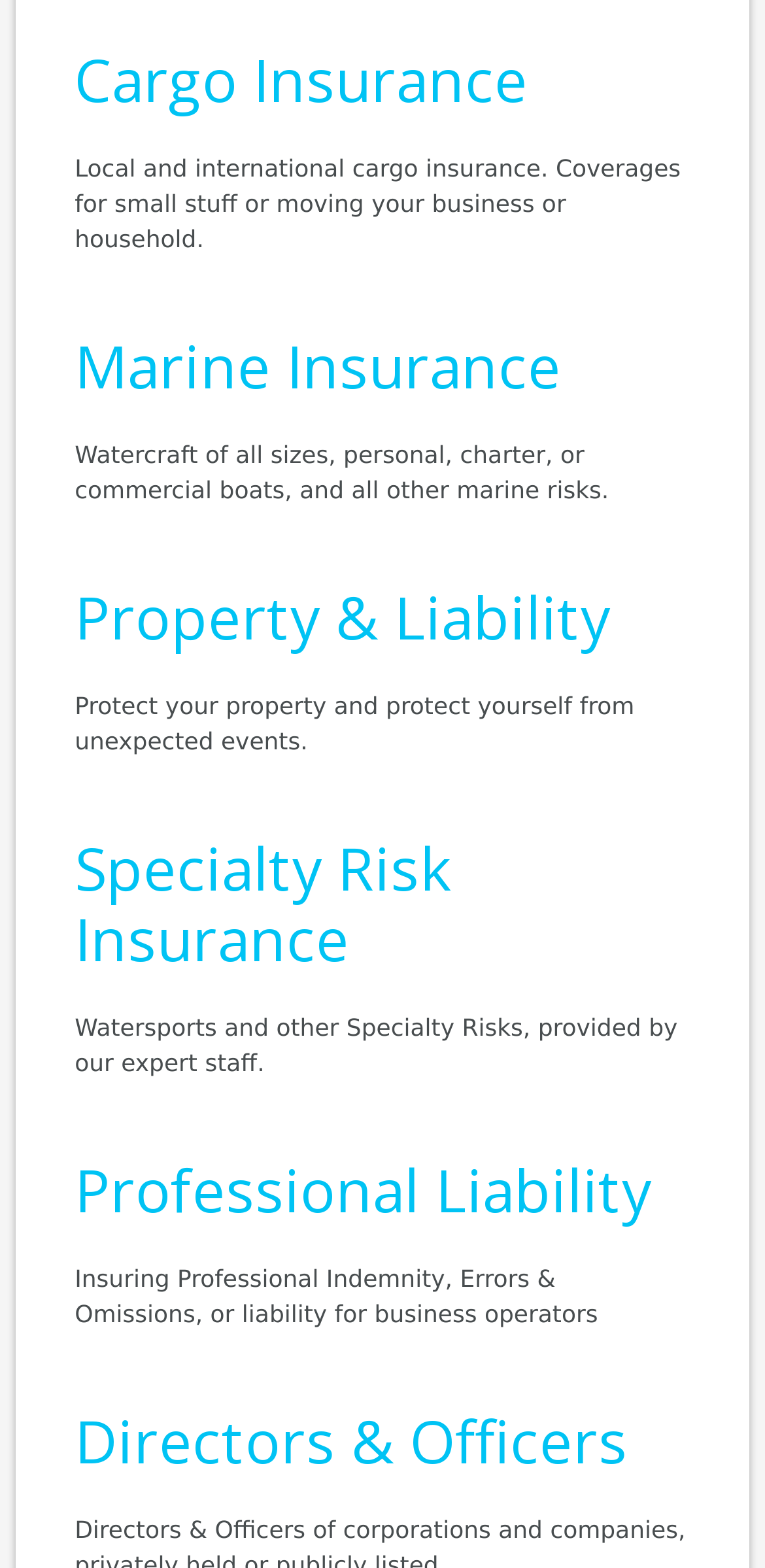Find the coordinates for the bounding box of the element with this description: "Marine Insurance".

[0.098, 0.208, 0.733, 0.259]